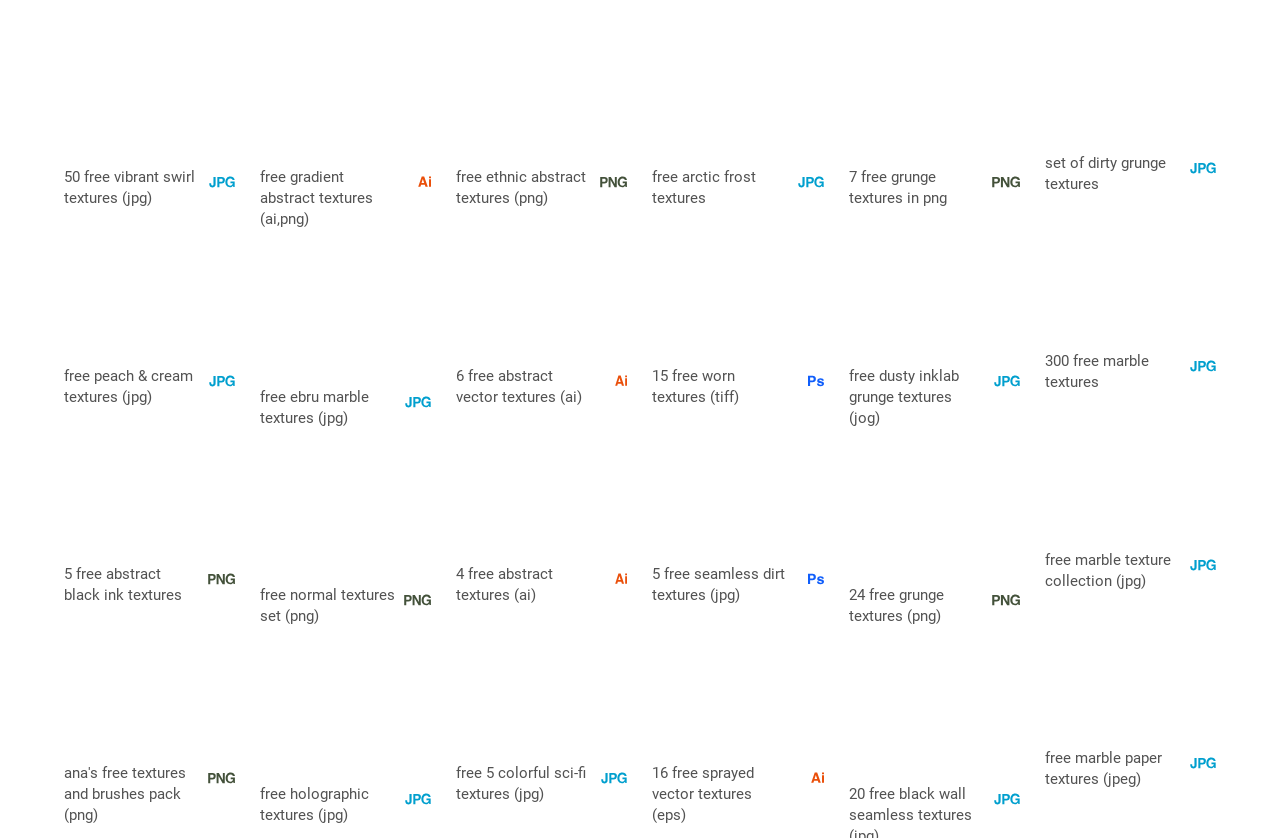Please find the bounding box for the following UI element description. Provide the coordinates in (top-left x, top-left y, bottom-right x, bottom-right y) format, with values between 0 and 1: Free Gradient Abstract Textures (AI,PNG)

[0.203, 0.196, 0.31, 0.277]